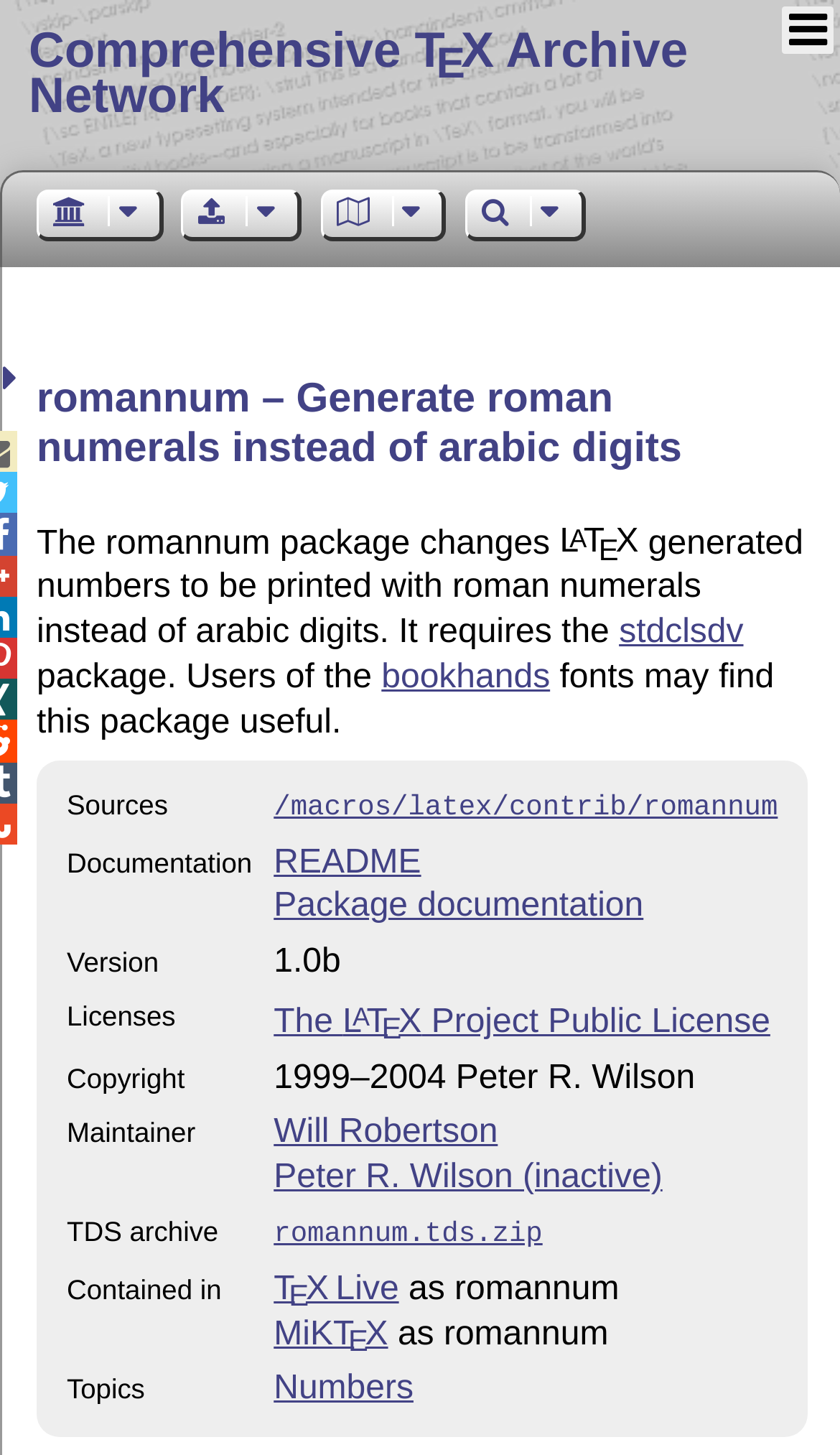Please find the bounding box for the UI component described as follows: "Will Robertson".

[0.326, 0.766, 0.593, 0.791]